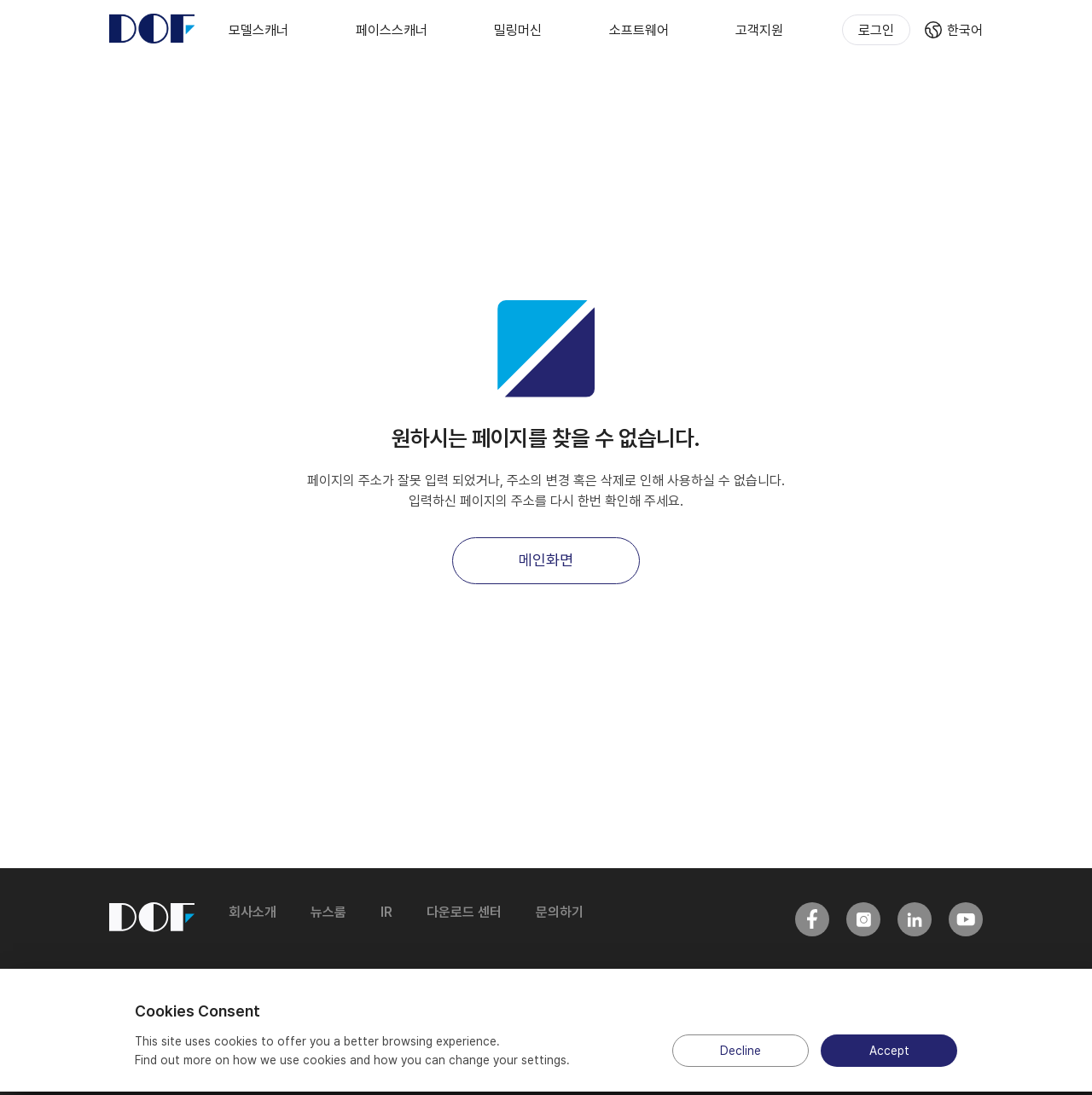What is the purpose of the webpage?
Provide a concise answer using a single word or phrase based on the image.

CAD/CAM total solution